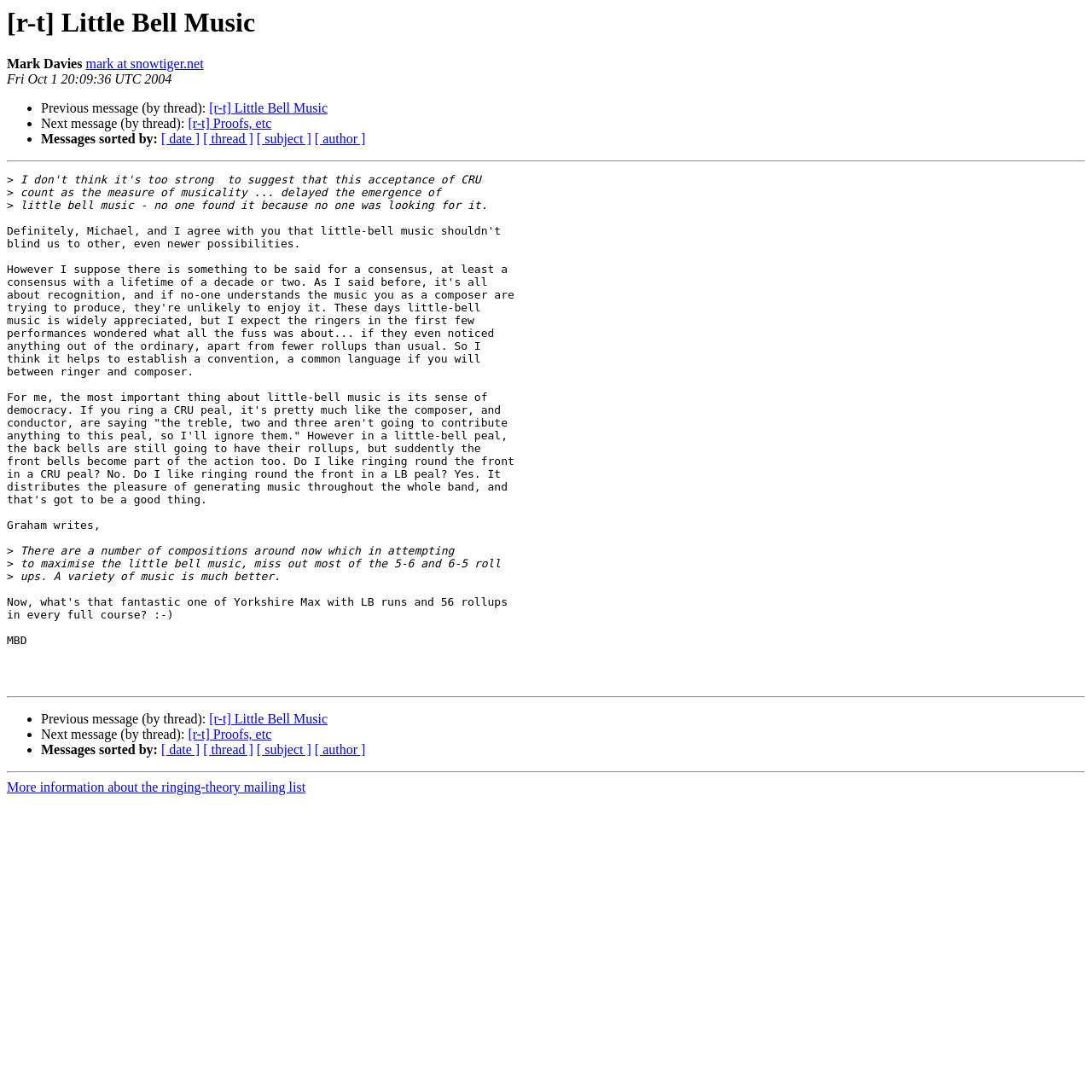What is the author of the message?
Please provide a single word or phrase answer based on the image.

Mark Davies